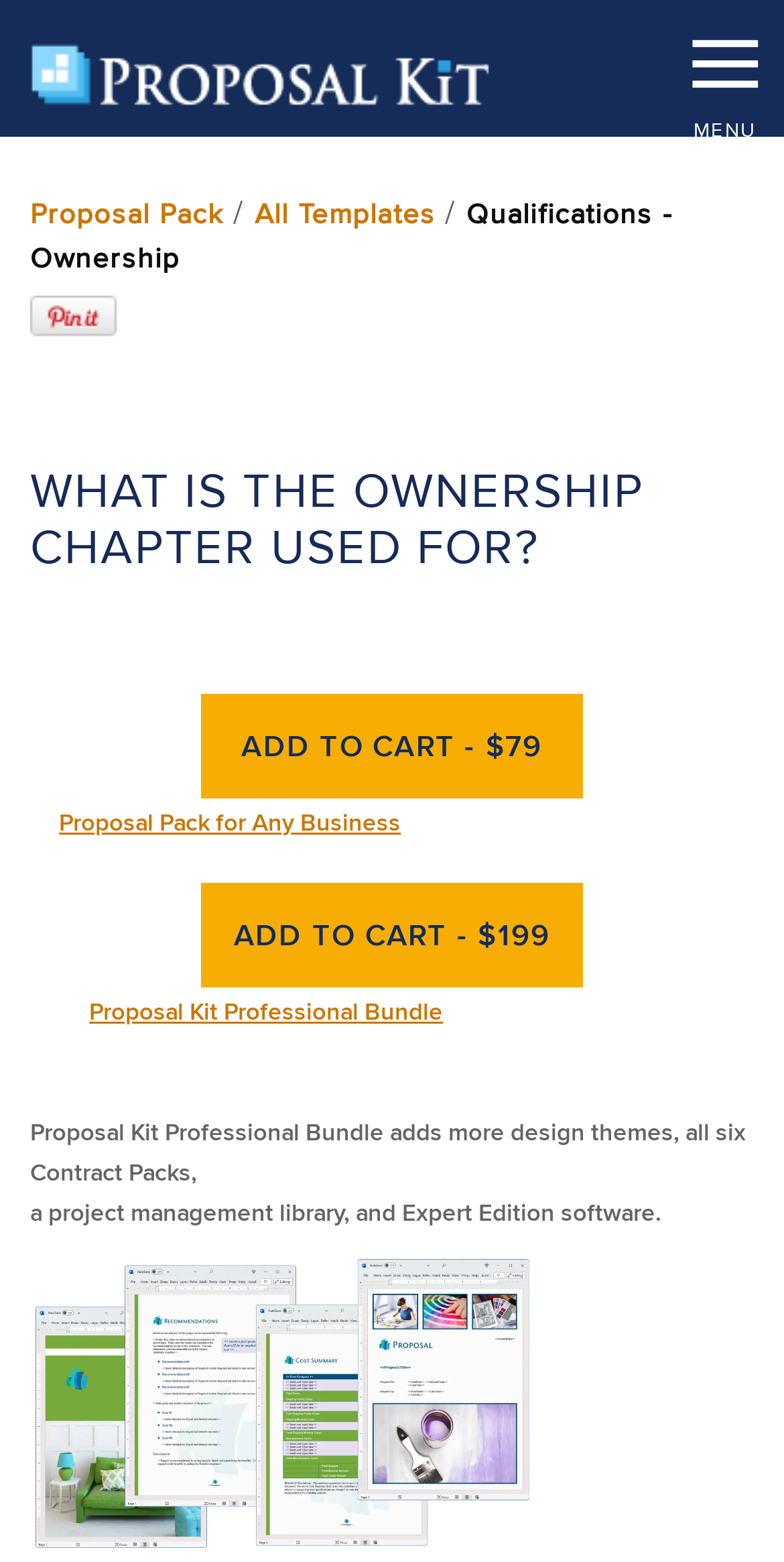What is the purpose of the Ownership chapter?
Based on the visual details in the image, please answer the question thoroughly.

I found the answer by reading the heading 'WHAT IS THE OWNERSHIP CHAPTER USED FOR?' which suggests that the Ownership chapter is used for something, but the exact purpose is not specified on this webpage.